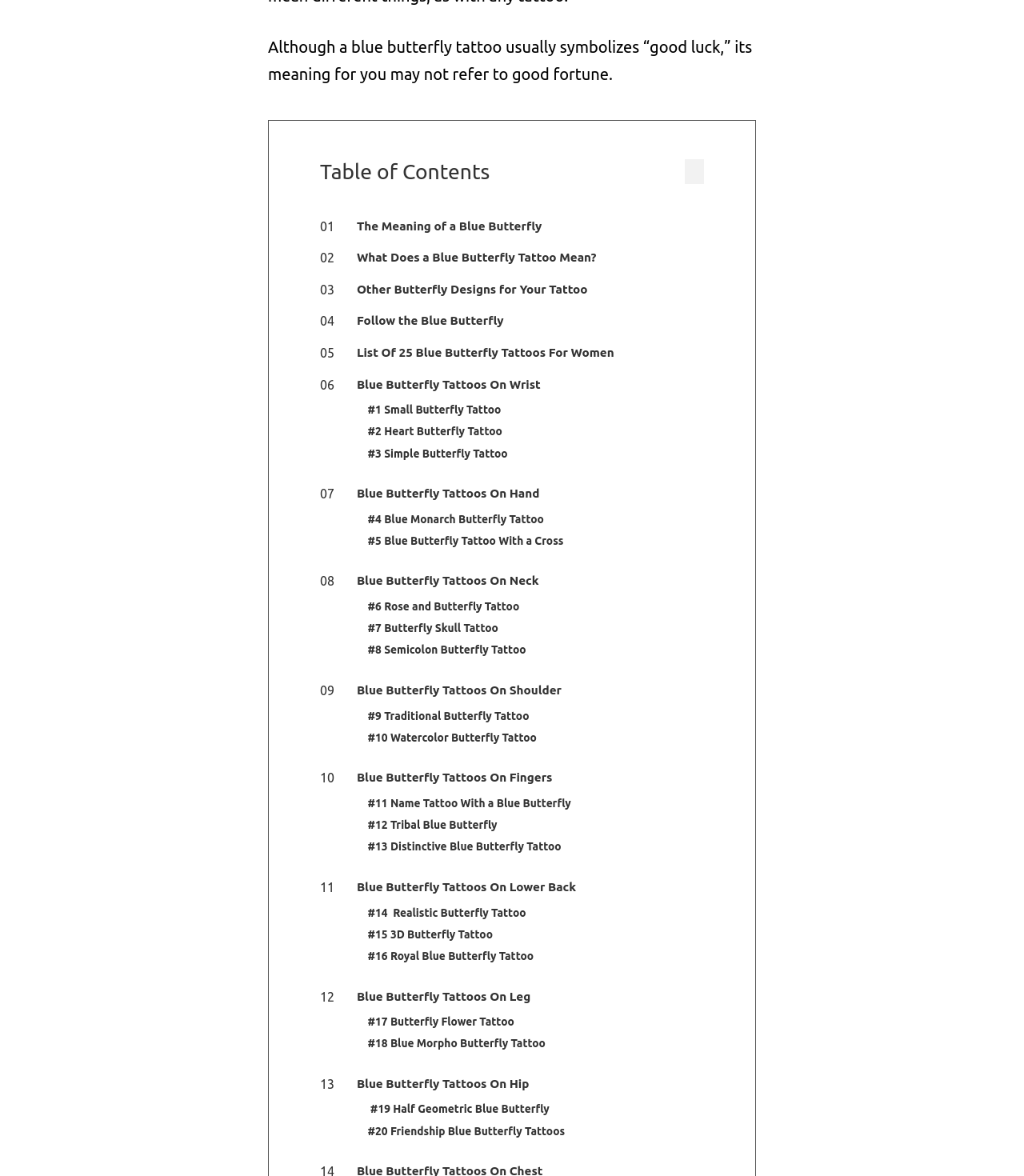Please find the bounding box coordinates of the element that needs to be clicked to perform the following instruction: "Click the 'List Of 25 Blue Butterfly Tattoos For Women' link". The bounding box coordinates should be four float numbers between 0 and 1, represented as [left, top, right, bottom].

[0.329, 0.292, 0.6, 0.308]